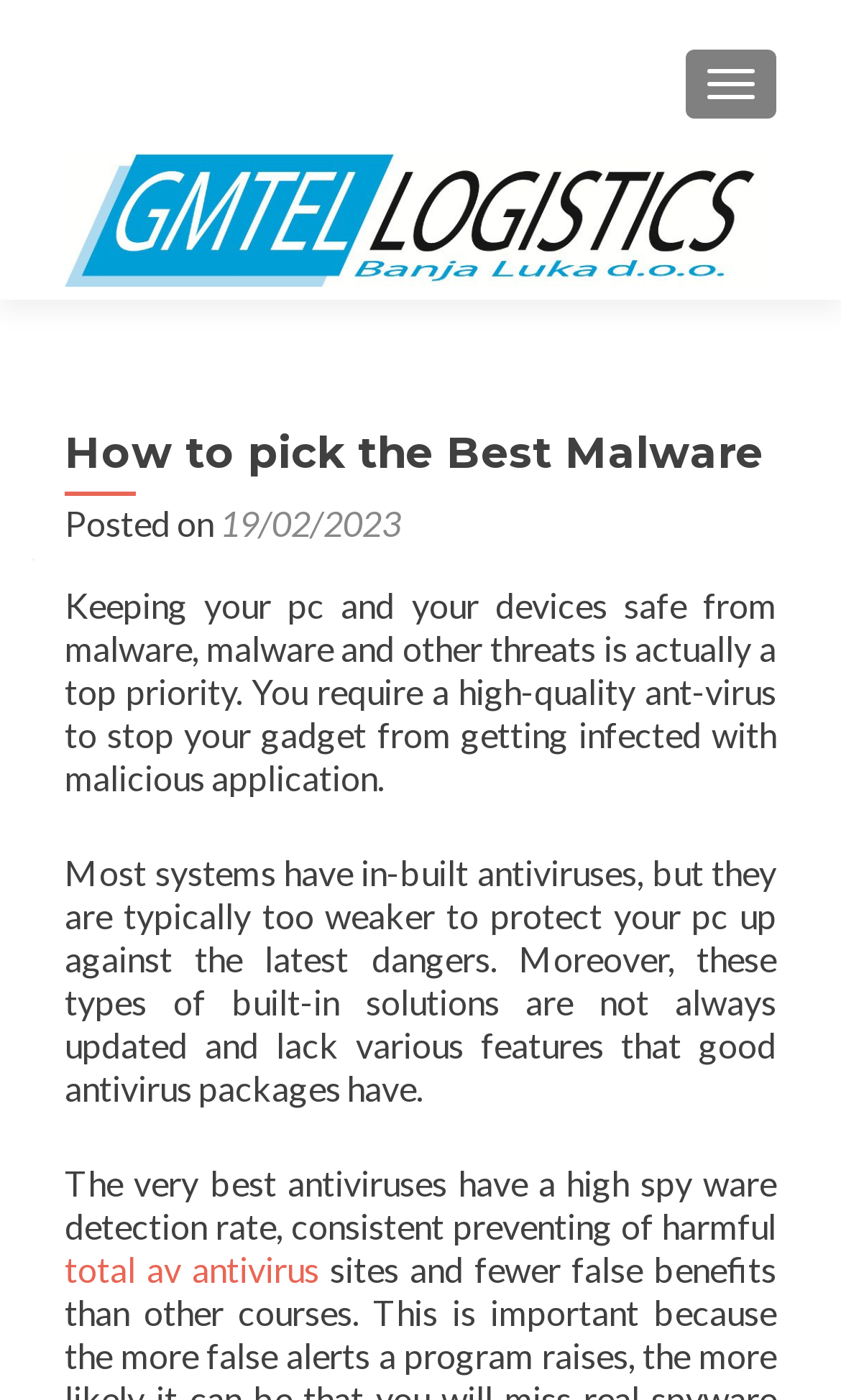What is the limitation of built-in antiviruses?
Based on the content of the image, thoroughly explain and answer the question.

The webpage mentions that most systems have in-built antiviruses, but they are typically too weak to protect devices against the latest dangers. Additionally, these built-in solutions are not always updated and lack various features that good antivirus packages have.